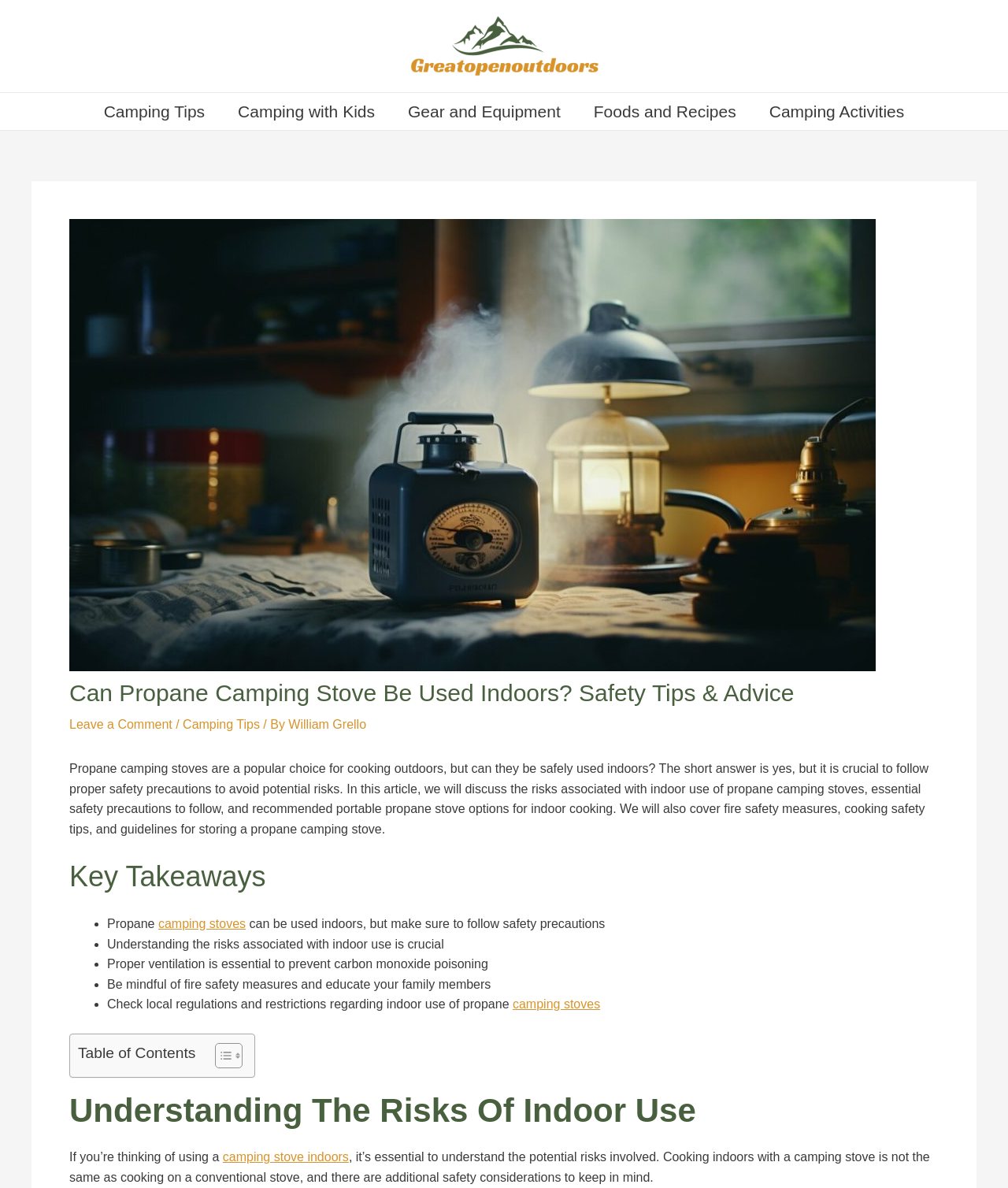Determine the bounding box coordinates of the section I need to click to execute the following instruction: "Learn more about camping with kids". Provide the coordinates as four float numbers between 0 and 1, i.e., [left, top, right, bottom].

[0.22, 0.078, 0.388, 0.109]